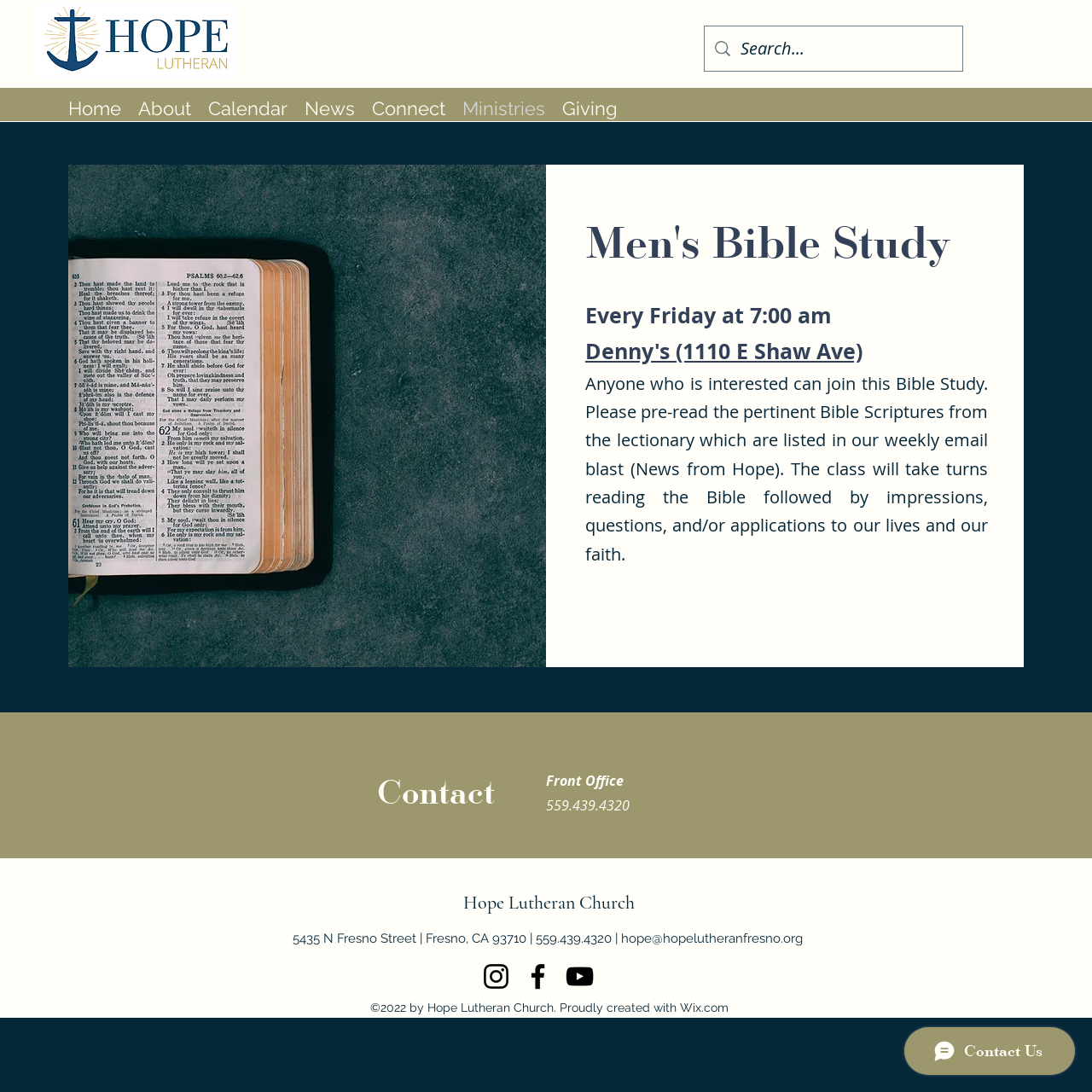Deliver a detailed narrative of the webpage's visual and textual elements.

The webpage is about Men's Bible Study at Hope Lutheran Church. At the top, there is a navigation menu with links to "Home", "About", "Calendar", "News", "Connect", "Ministries", and "Giving". Below the navigation menu, there is a search bar with a magnifying glass icon and a text input field.

On the left side of the page, there is a logo of Hope Lutheran Church. The main content area is divided into two sections. The top section has an image of a Bible and a heading "Men's Bible Study". Below the heading, there is a paragraph of text describing the Bible study, including the time and location. There are also links to the location and a weekly email blast.

The bottom section of the main content area has a heading "Contact" with the church's front office contact information, including phone number and address. 

At the bottom of the page, there is a footer section with the church's address, phone number, and email address. There are also links to the church's social media profiles, including Instagram, Facebook, and YouTube. Finally, there is a copyright notice at the very bottom of the page.